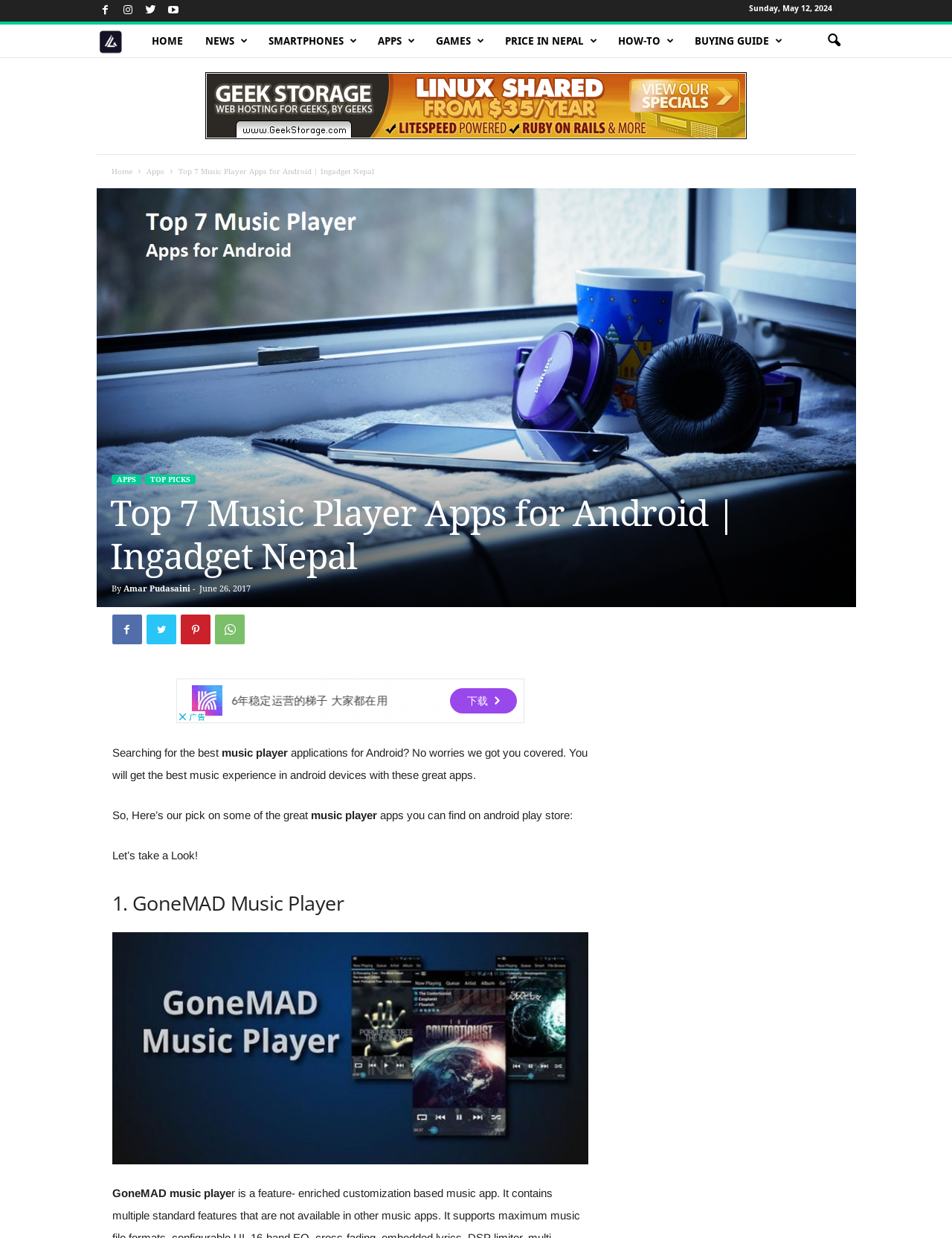Provide a short answer to the following question with just one word or phrase: How many links are in the top navigation bar?

7